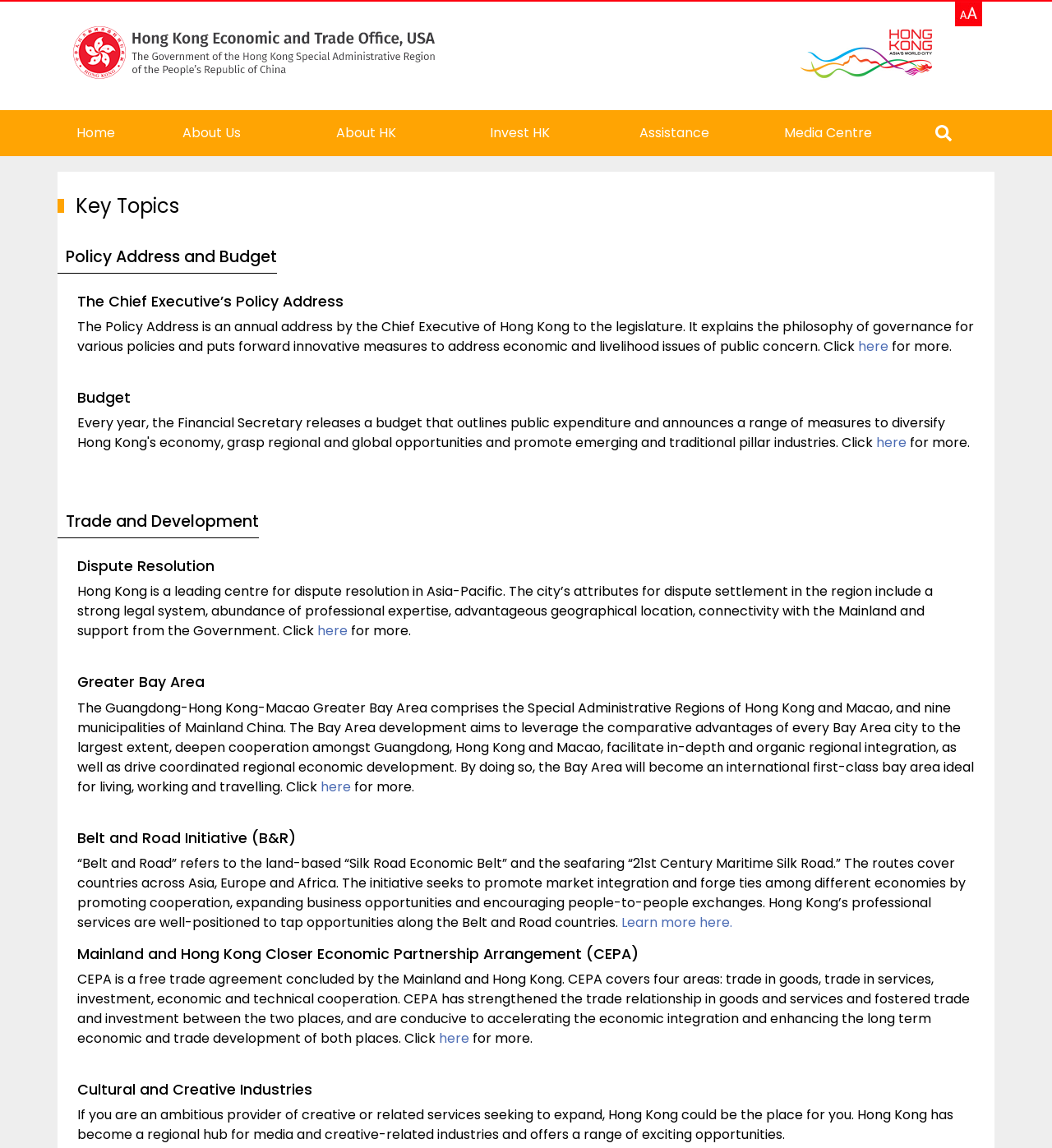Please provide a short answer using a single word or phrase for the question:
What is the name of the office?

Hong Kong Economic and Trade Office, USA